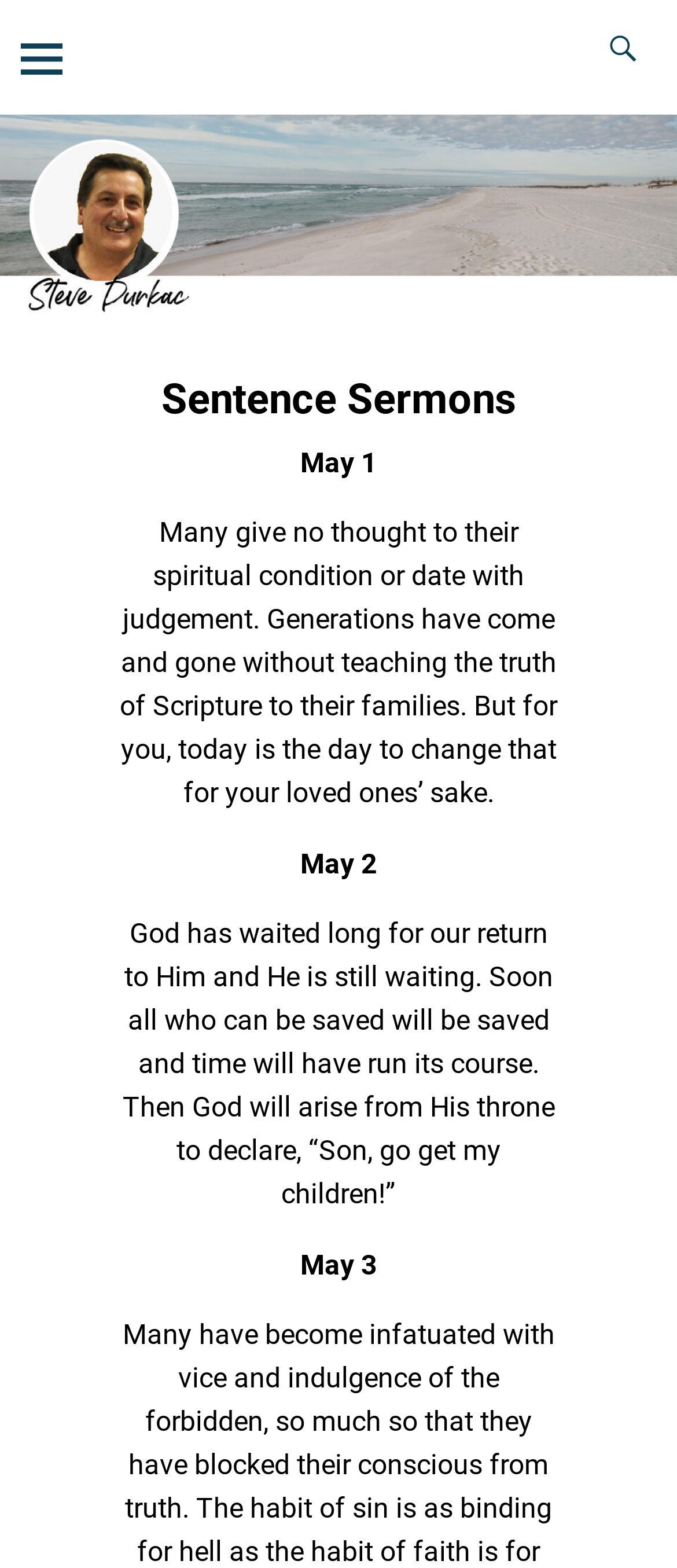Find the bounding box of the UI element described as: "name="s" placeholder="Search for:"". The bounding box coordinates should be given as four float values between 0 and 1, i.e., [left, top, right, bottom].

[0.872, 0.017, 0.964, 0.045]